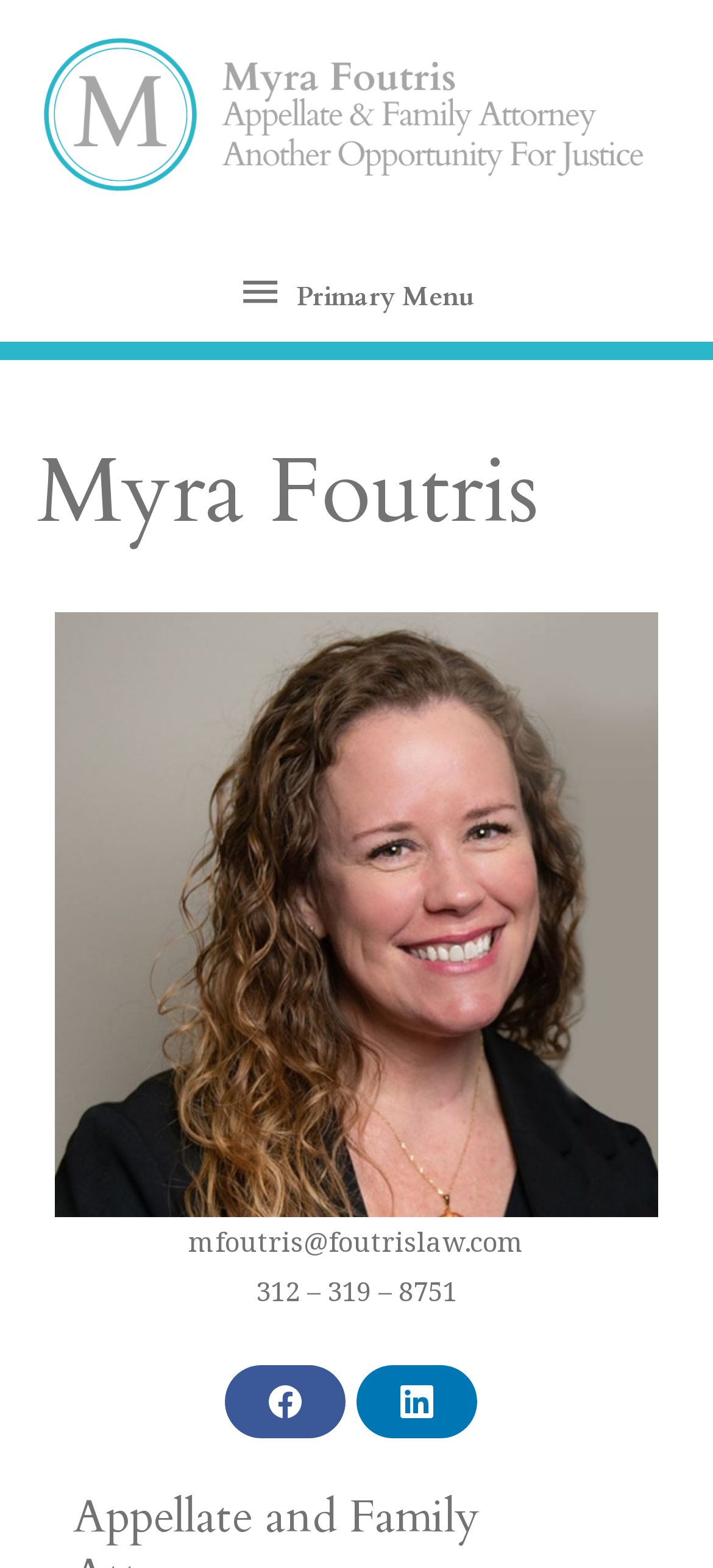Provide a brief response to the question using a single word or phrase: 
What is the phone number of Myra Foutris?

312 – 319 – 8751